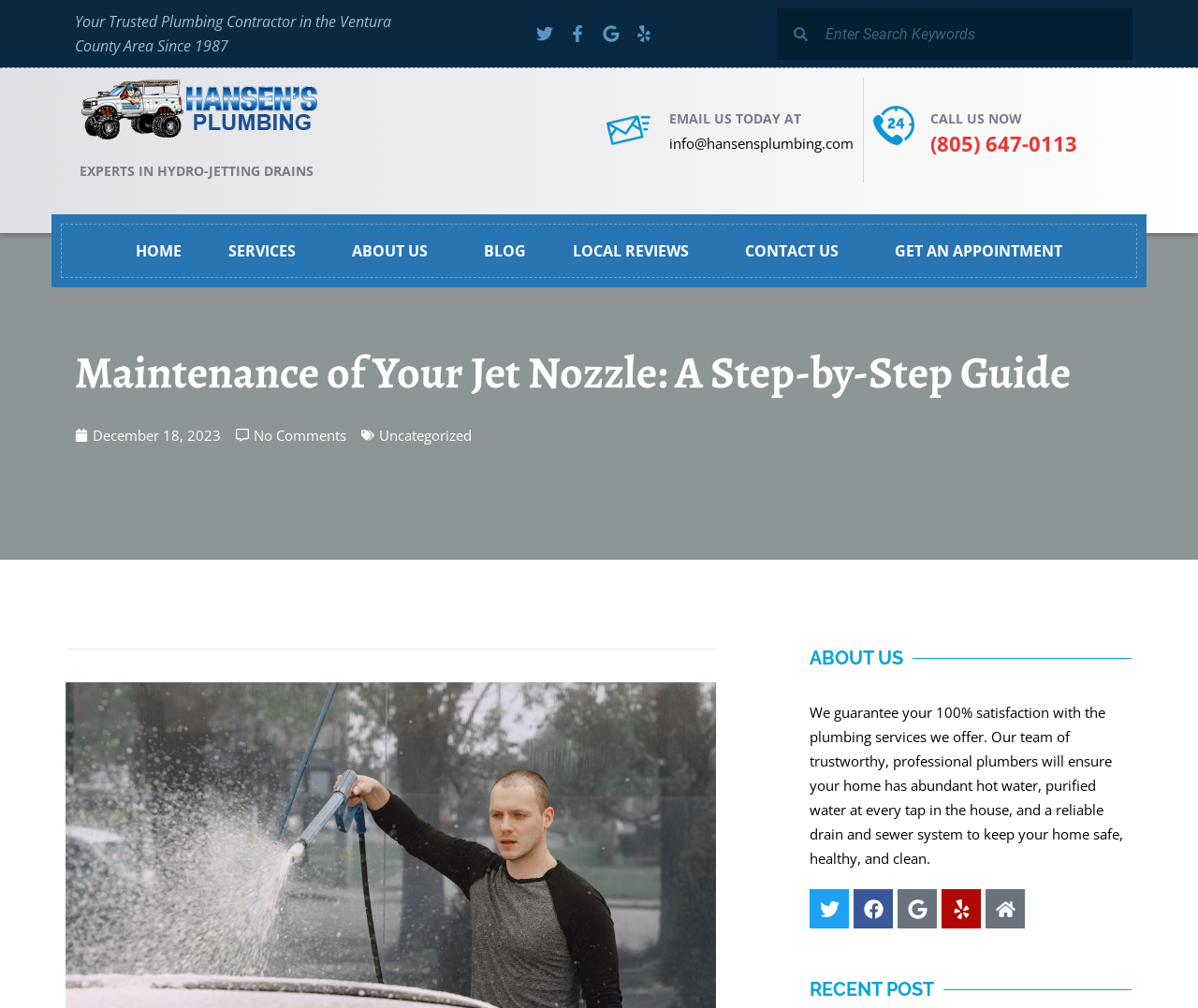Pinpoint the bounding box coordinates for the area that should be clicked to perform the following instruction: "Visit the residential plumbing page".

[0.506, 0.118, 0.543, 0.137]